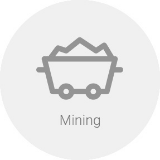What industry does the image represent?
Based on the image, please offer an in-depth response to the question.

The caption clearly states that the image depicts an icon representing the mining industry, featuring a stylized illustration of a mining cart filled with material, which effectively conveys the essence of mining and its importance in industrial operations.